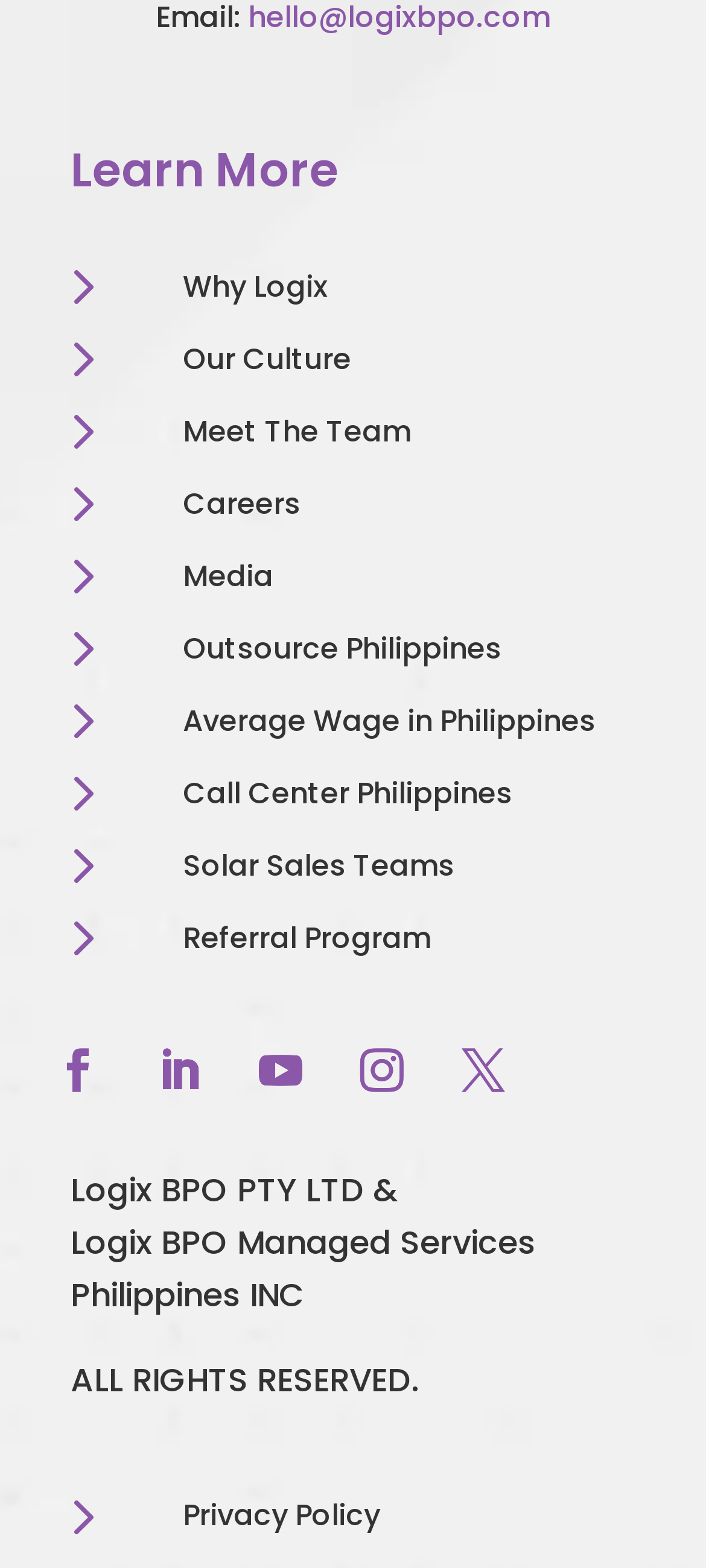Show me the bounding box coordinates of the clickable region to achieve the task as per the instruction: "Read the privacy policy".

[0.1, 0.943, 0.536, 0.99]